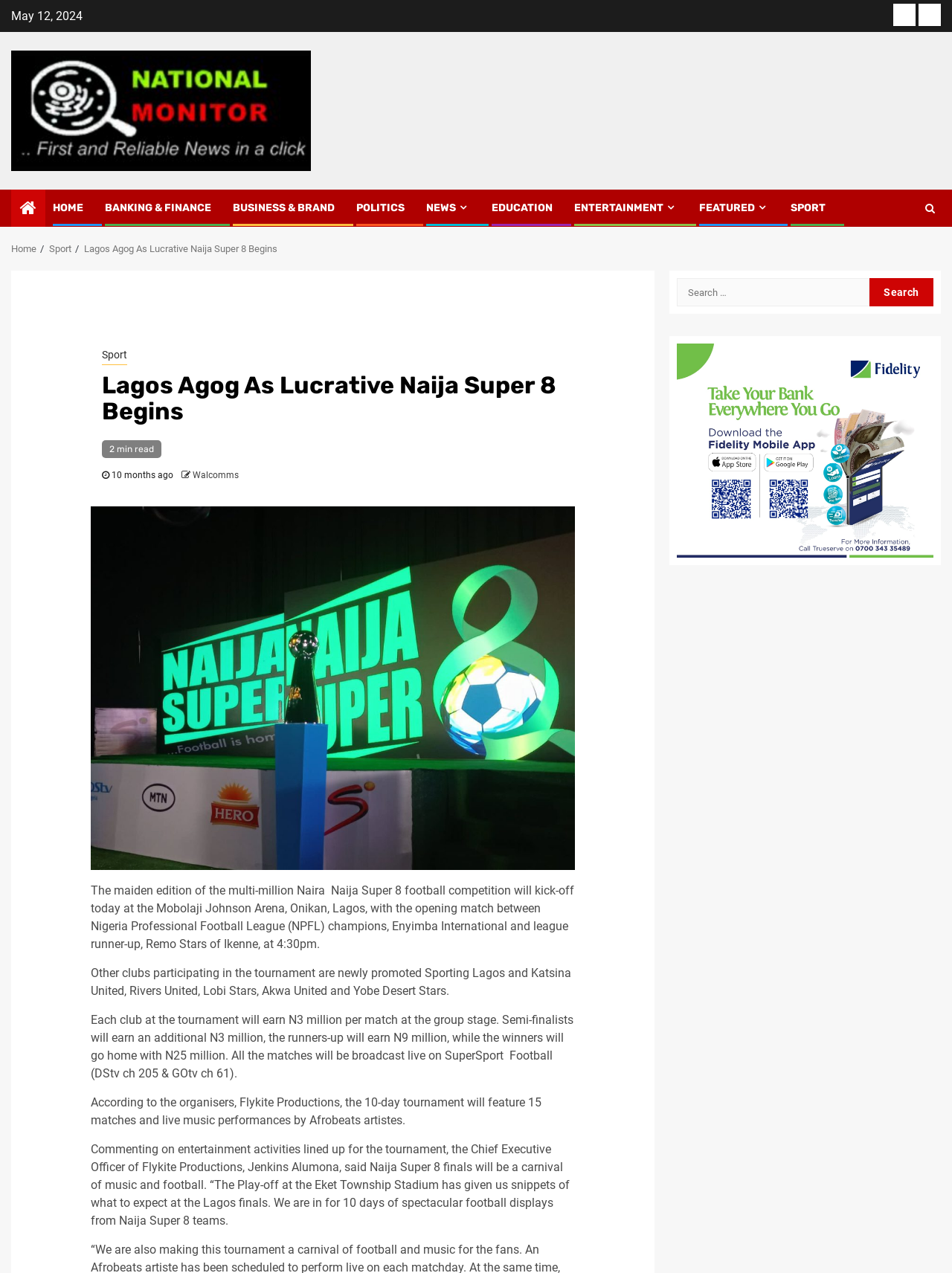Can you give a comprehensive explanation to the question given the content of the image?
What is the name of the company organizing the tournament?

The question asks for the name of the company organizing the tournament. By reading the article, we can find the answer in the fourth paragraph, which states 'According to the organisers, Flykite Productions, the 10-day tournament will feature 15 matches and live music performances by Afrobeats artistes...'.